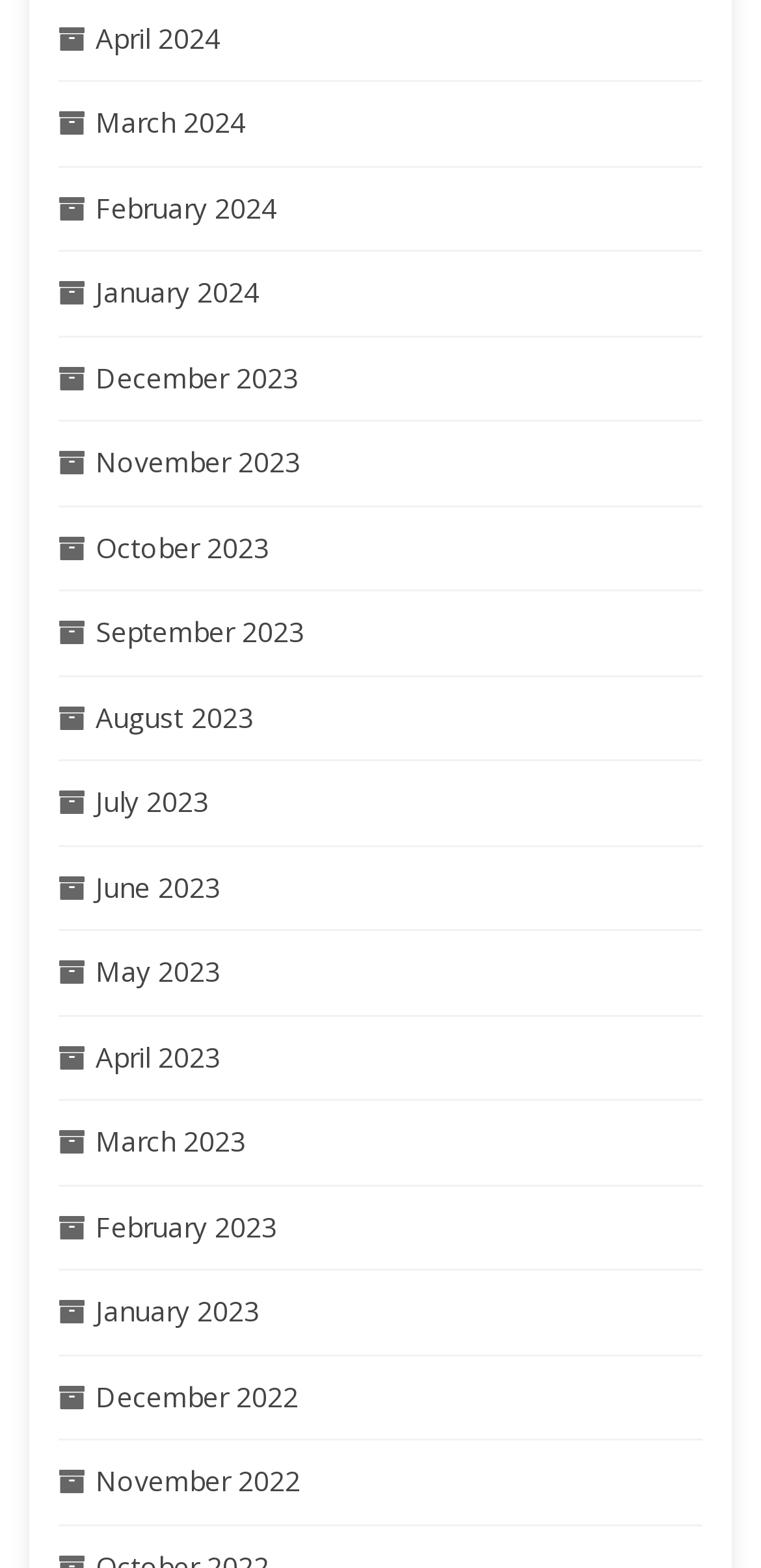Identify the bounding box coordinates for the element you need to click to achieve the following task: "view April 2024". Provide the bounding box coordinates as four float numbers between 0 and 1, in the form [left, top, right, bottom].

[0.126, 0.012, 0.29, 0.036]